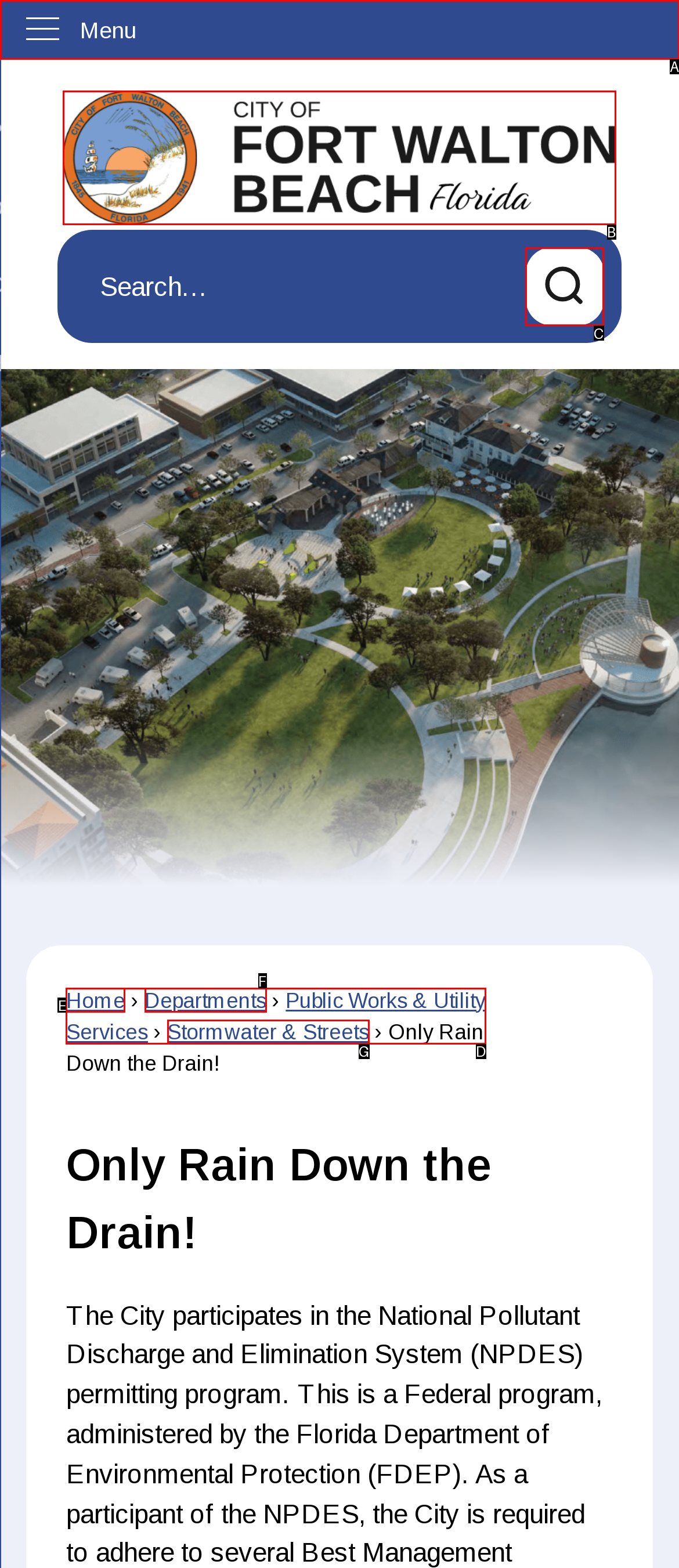Select the HTML element that matches the description: parent_node: Search. Provide the letter of the chosen option as your answer.

C